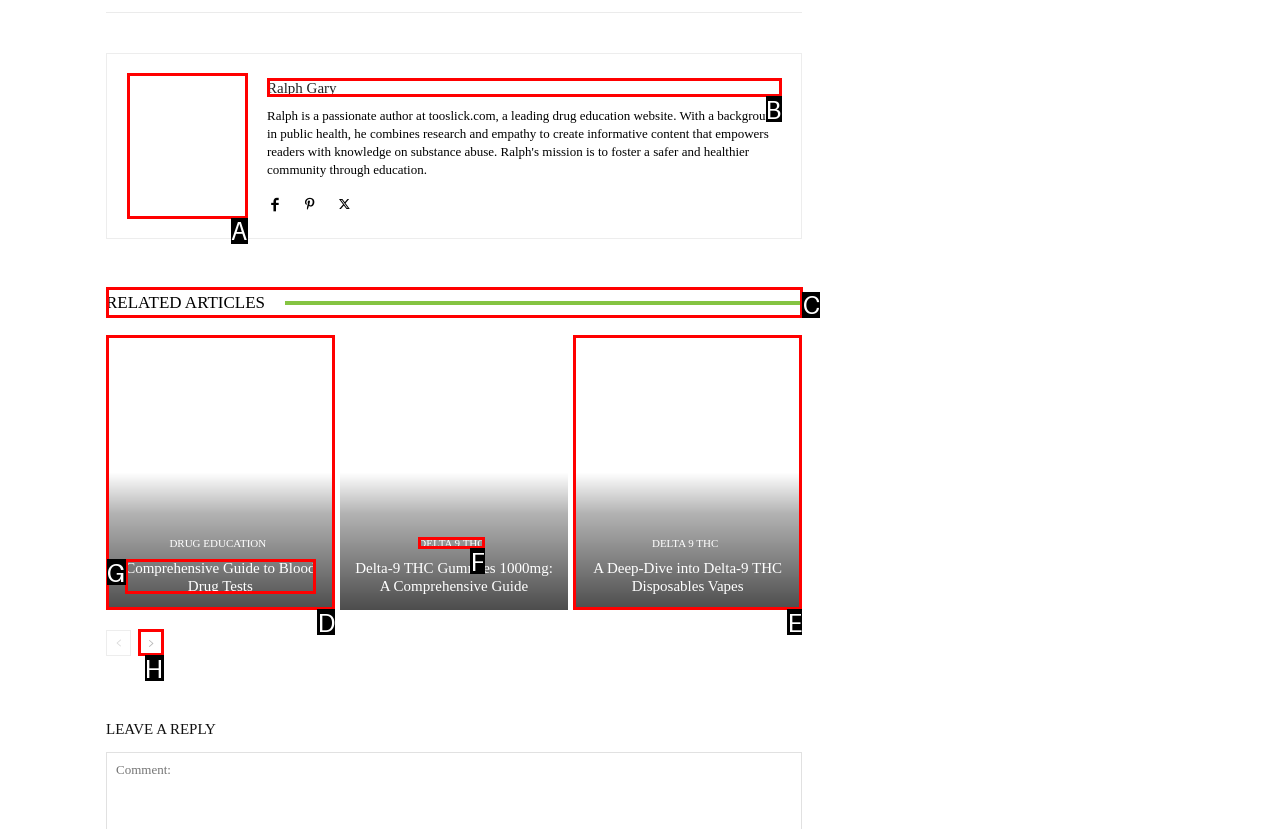Which HTML element should be clicked to fulfill the following task: View related articles?
Reply with the letter of the appropriate option from the choices given.

C